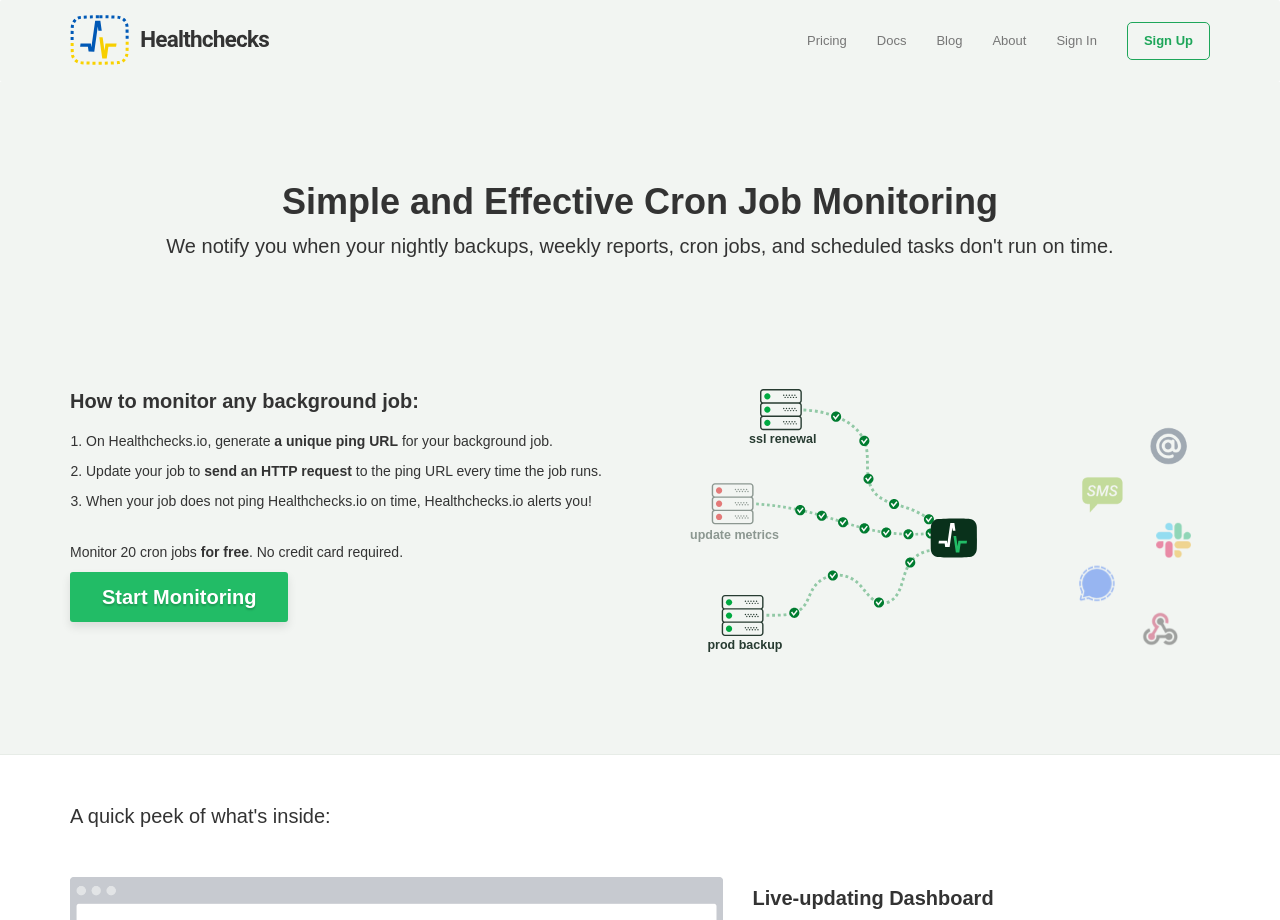What is the first step to monitor a background job?
Based on the image, please offer an in-depth response to the question.

According to the instructions on the webpage, the first step to monitor a background job is to generate a unique ping URL on Healthchecks.io. This URL will be used to send HTTP requests to Healthchecks.io, enabling the monitoring process.